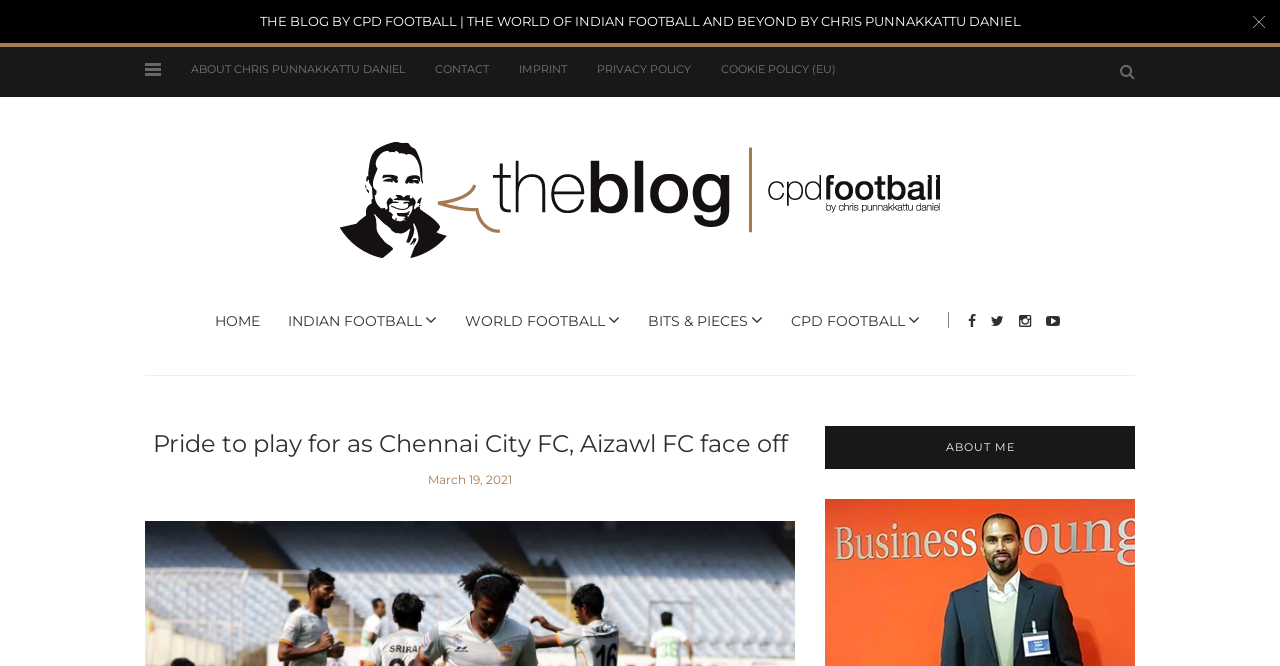Please find the bounding box coordinates of the element that needs to be clicked to perform the following instruction: "visit the about me page". The bounding box coordinates should be four float numbers between 0 and 1, represented as [left, top, right, bottom].

[0.645, 0.64, 0.887, 0.703]